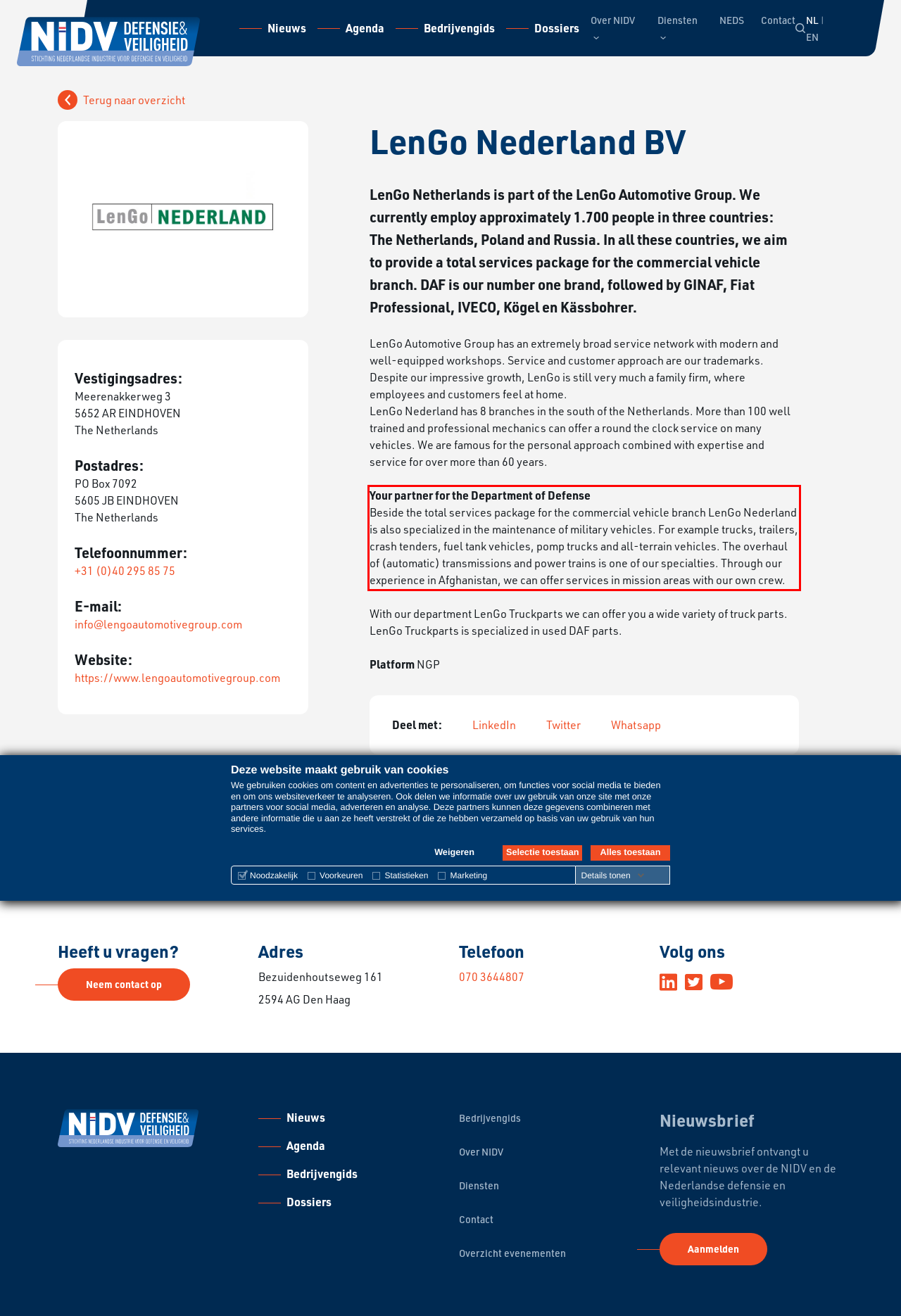Given a webpage screenshot with a red bounding box, perform OCR to read and deliver the text enclosed by the red bounding box.

Your partner for the Department of Defense Beside the total services package for the commercial vehicle branch LenGo Nederland is also specialized in the maintenance of military vehicles. For example trucks, trailers, crash tenders, fuel tank vehicles, pomp trucks and all-terrain vehicles. The overhaul of (automatic) transmissions and power trains is one of our specialties. Through our experience in Afghanistan, we can offer services in mission areas with our own crew.